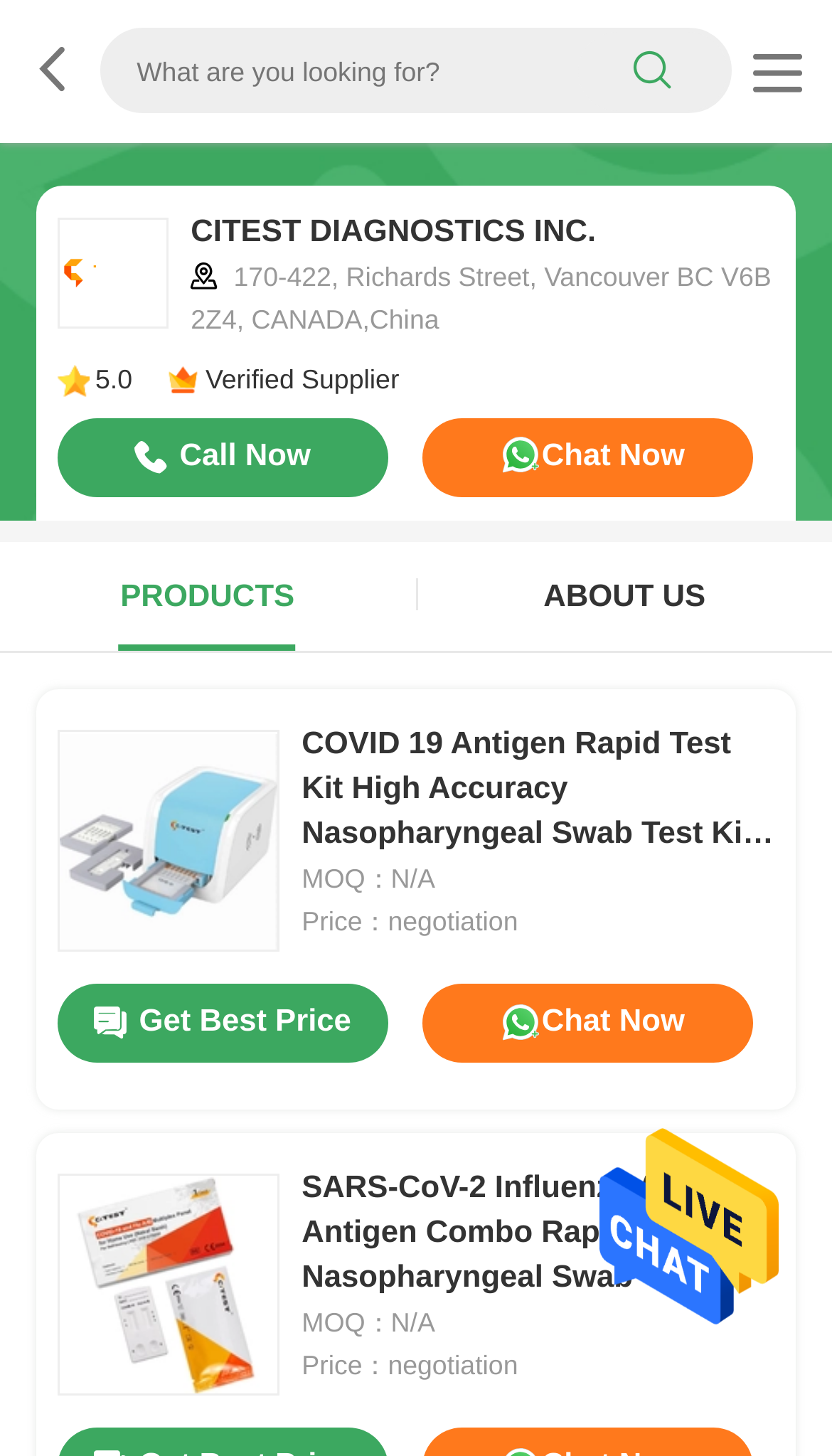Respond to the following query with just one word or a short phrase: 
What is the company name of the supplier?

CITEST DIAGNOSTICS INC.